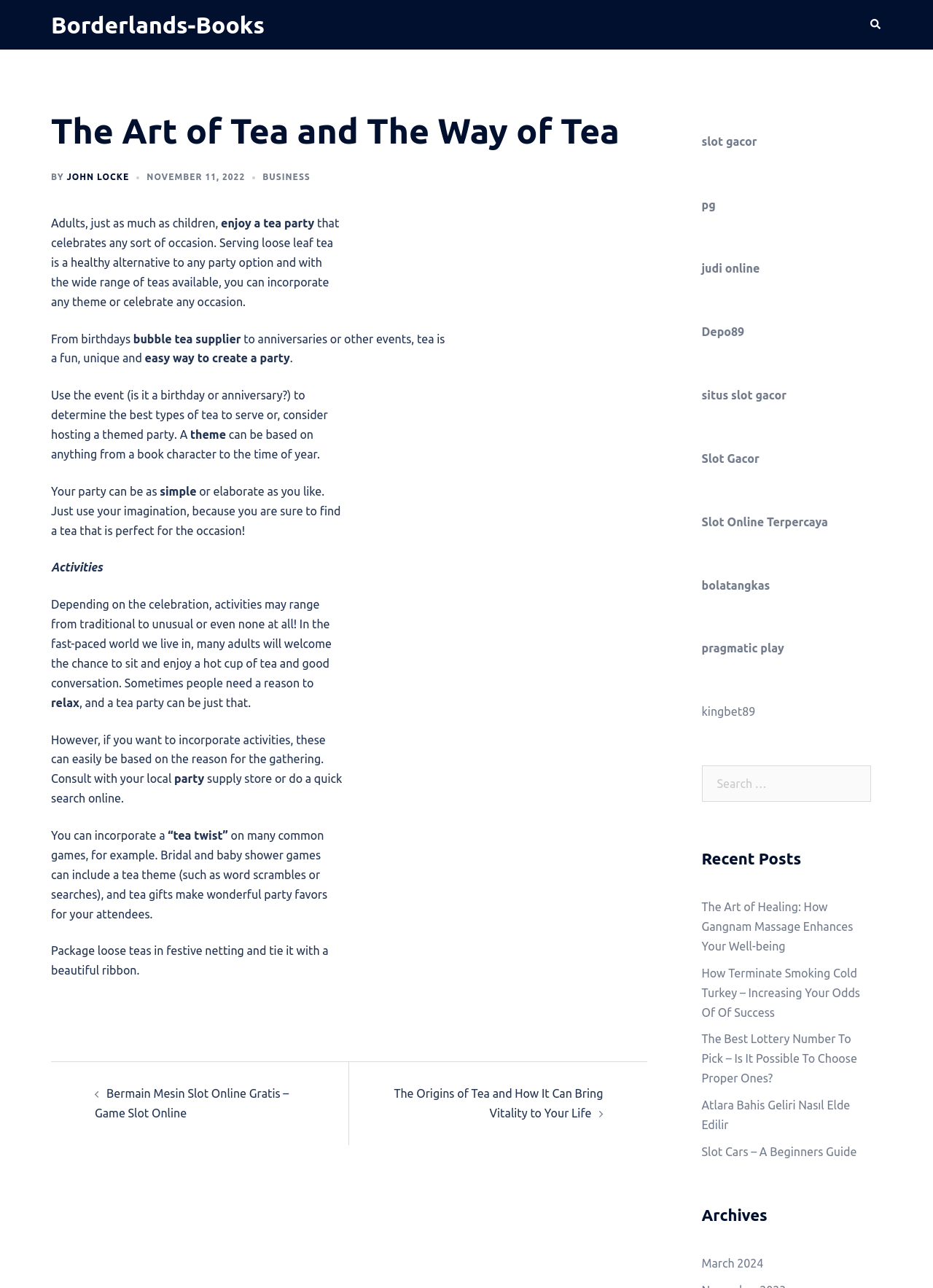What is the date of the article?
Using the information presented in the image, please offer a detailed response to the question.

The date of the article is mentioned as 'NOVEMBER 11, 2022', which suggests that the article was published on this date.